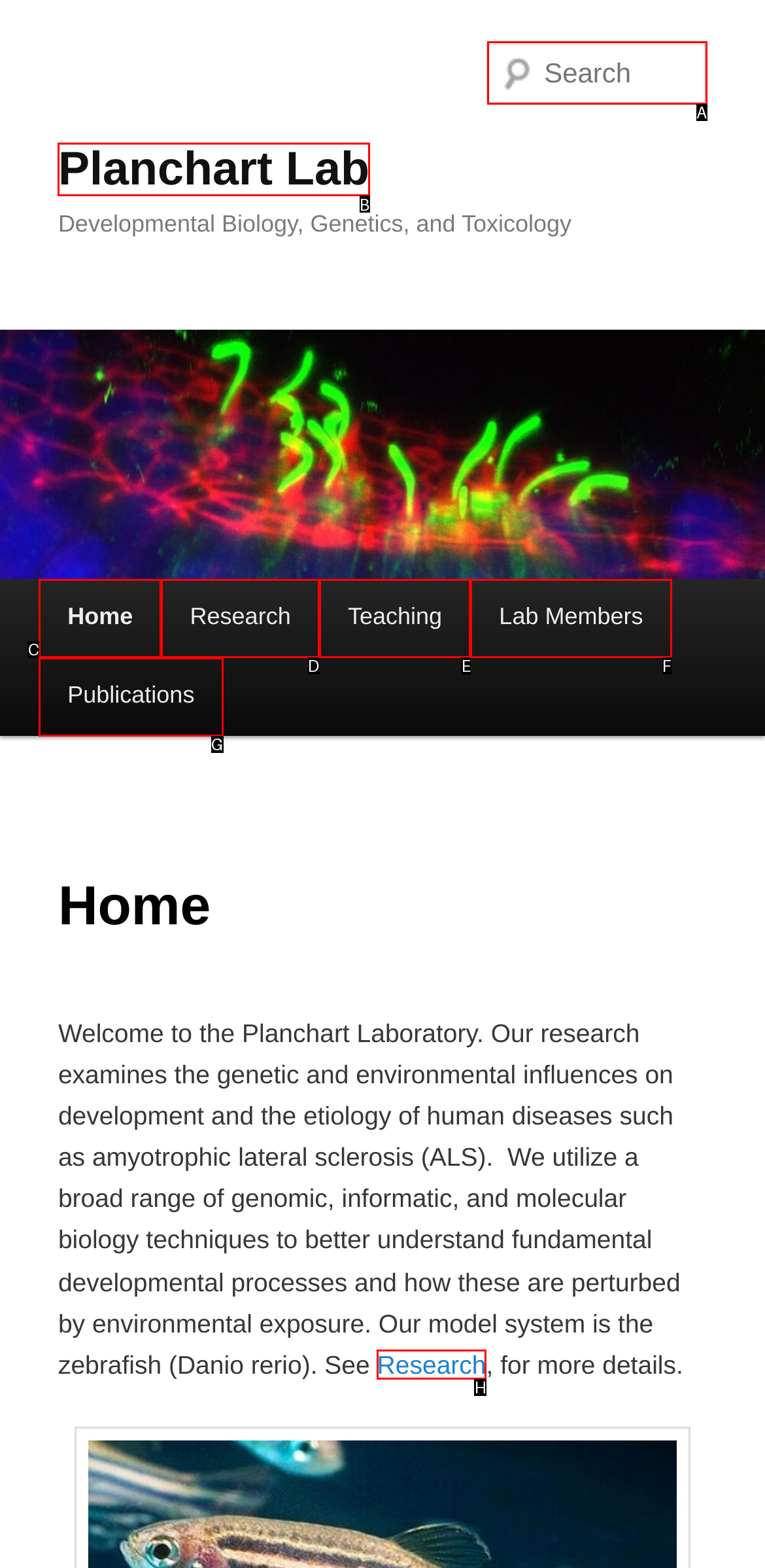Choose the HTML element that best fits the given description: Research. Answer by stating the letter of the option.

D